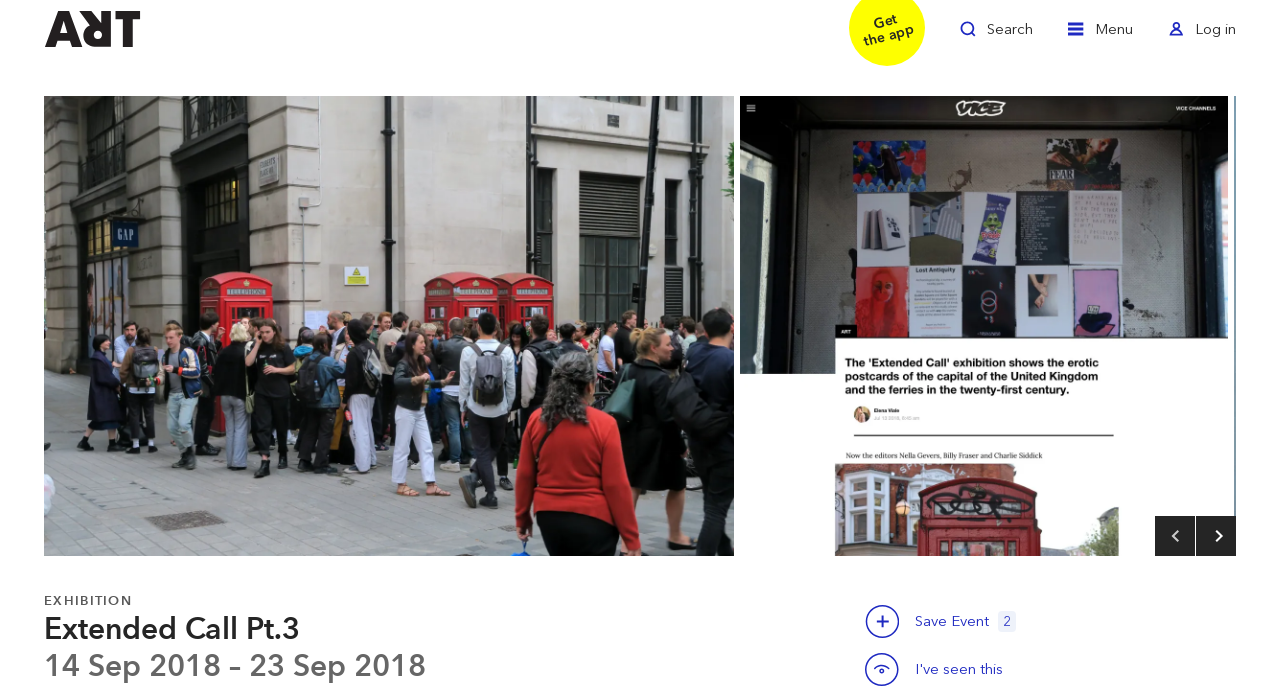Please identify the bounding box coordinates of the clickable element to fulfill the following instruction: "Toggle menu". The coordinates should be four float numbers between 0 and 1, i.e., [left, top, right, bottom].

[0.834, 0.022, 0.885, 0.081]